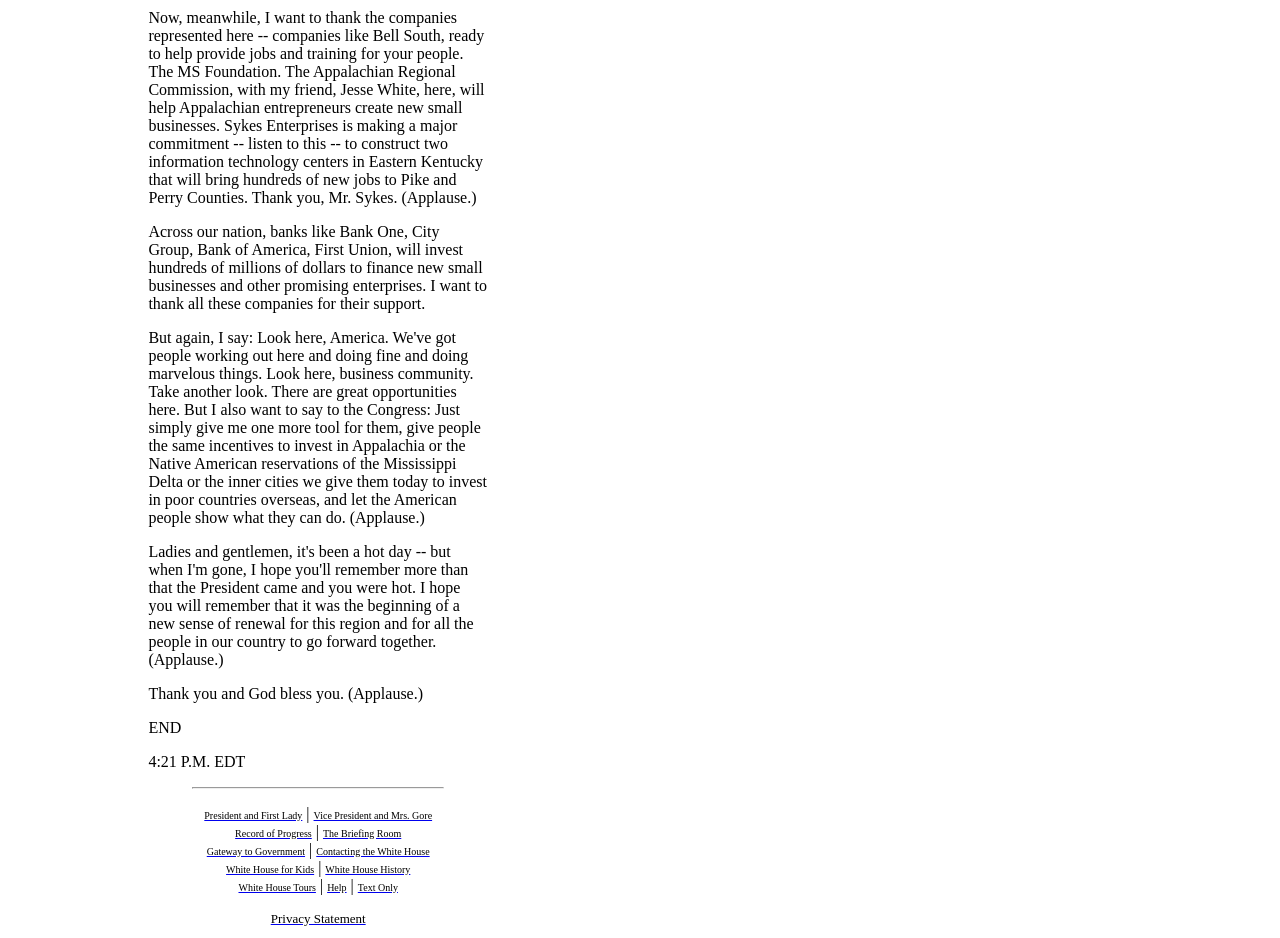Find the bounding box coordinates of the clickable area that will achieve the following instruction: "View White House History".

[0.254, 0.916, 0.321, 0.934]